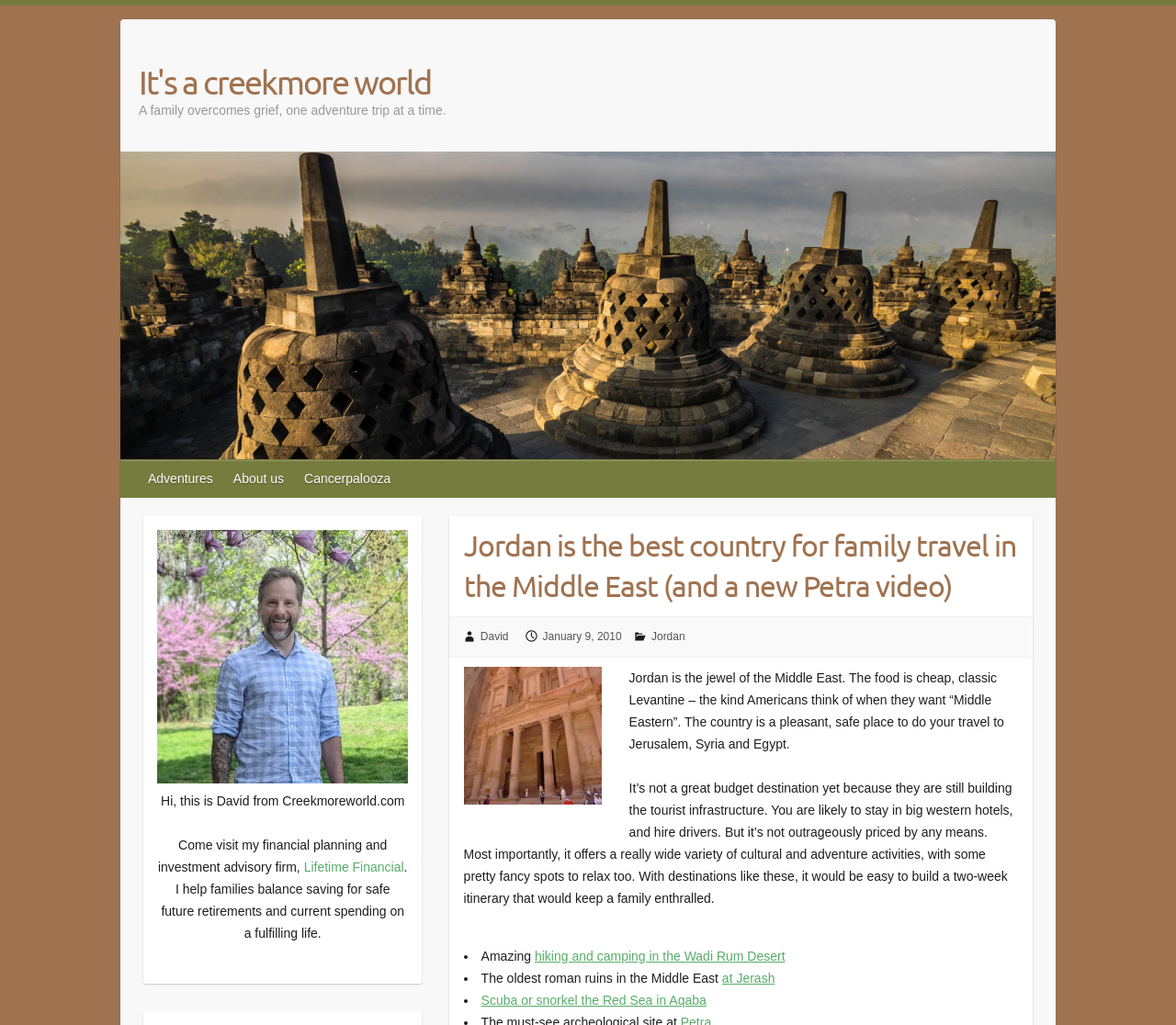Identify and extract the main heading from the webpage.

It's a creekmore world